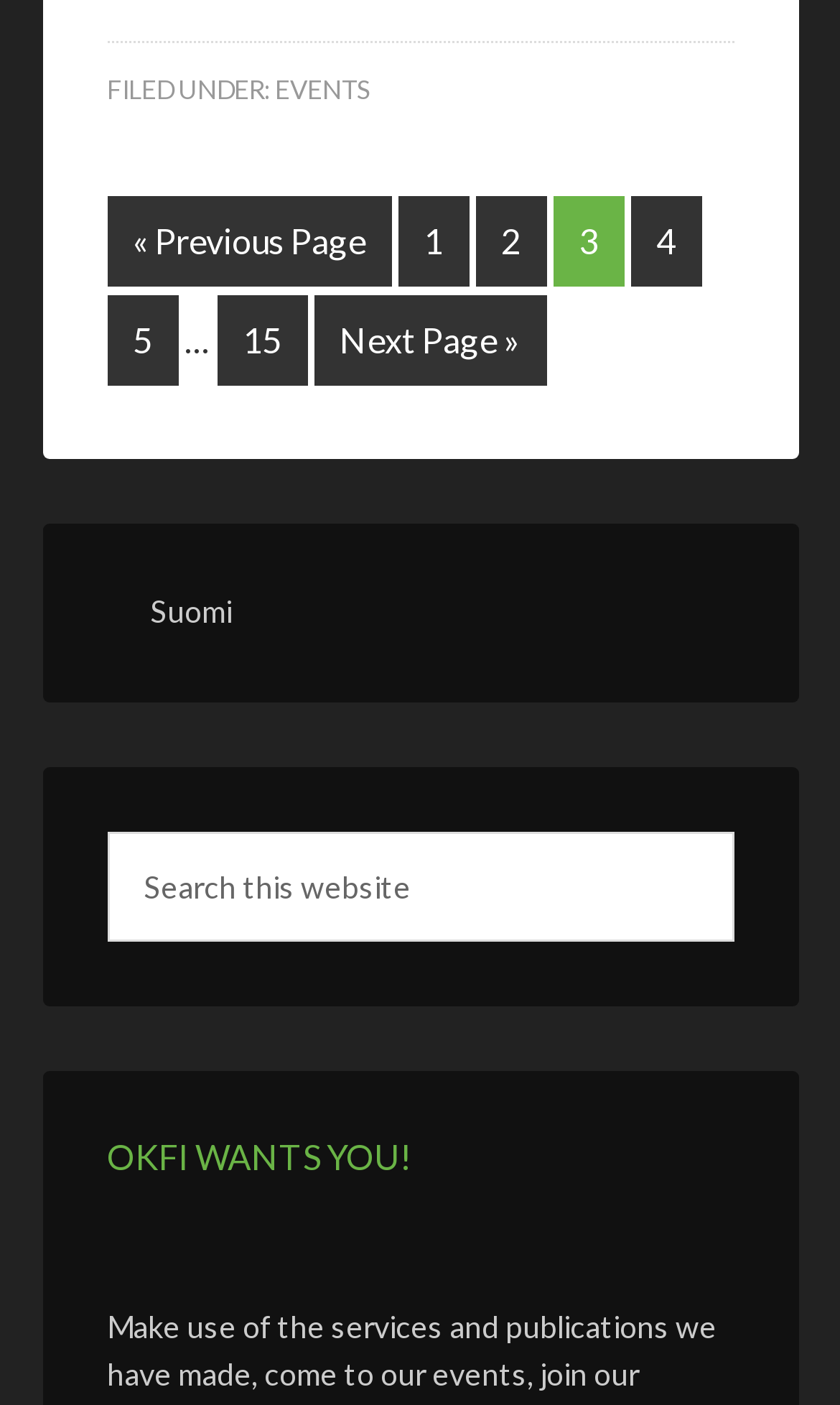Identify the bounding box of the UI element that matches this description: "« Previous Page".

[0.127, 0.14, 0.465, 0.204]